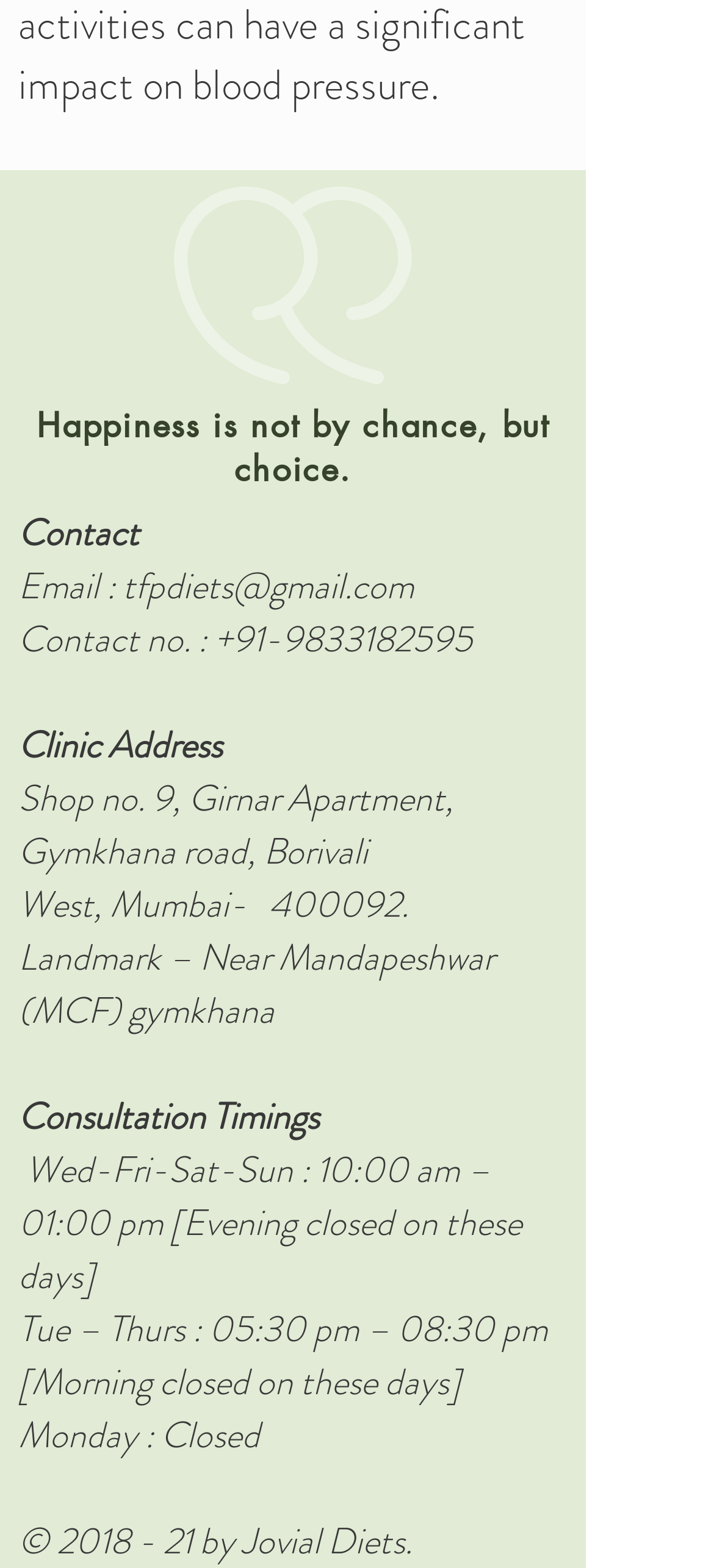Is the clinic open on Mondays?
Based on the visual details in the image, please answer the question thoroughly.

I found the answer by looking at the section that says 'Consultation Timings', which lists the timings for different days of the week. For Mondays, it says 'Monday : Closed', which means the clinic is not open on Mondays.